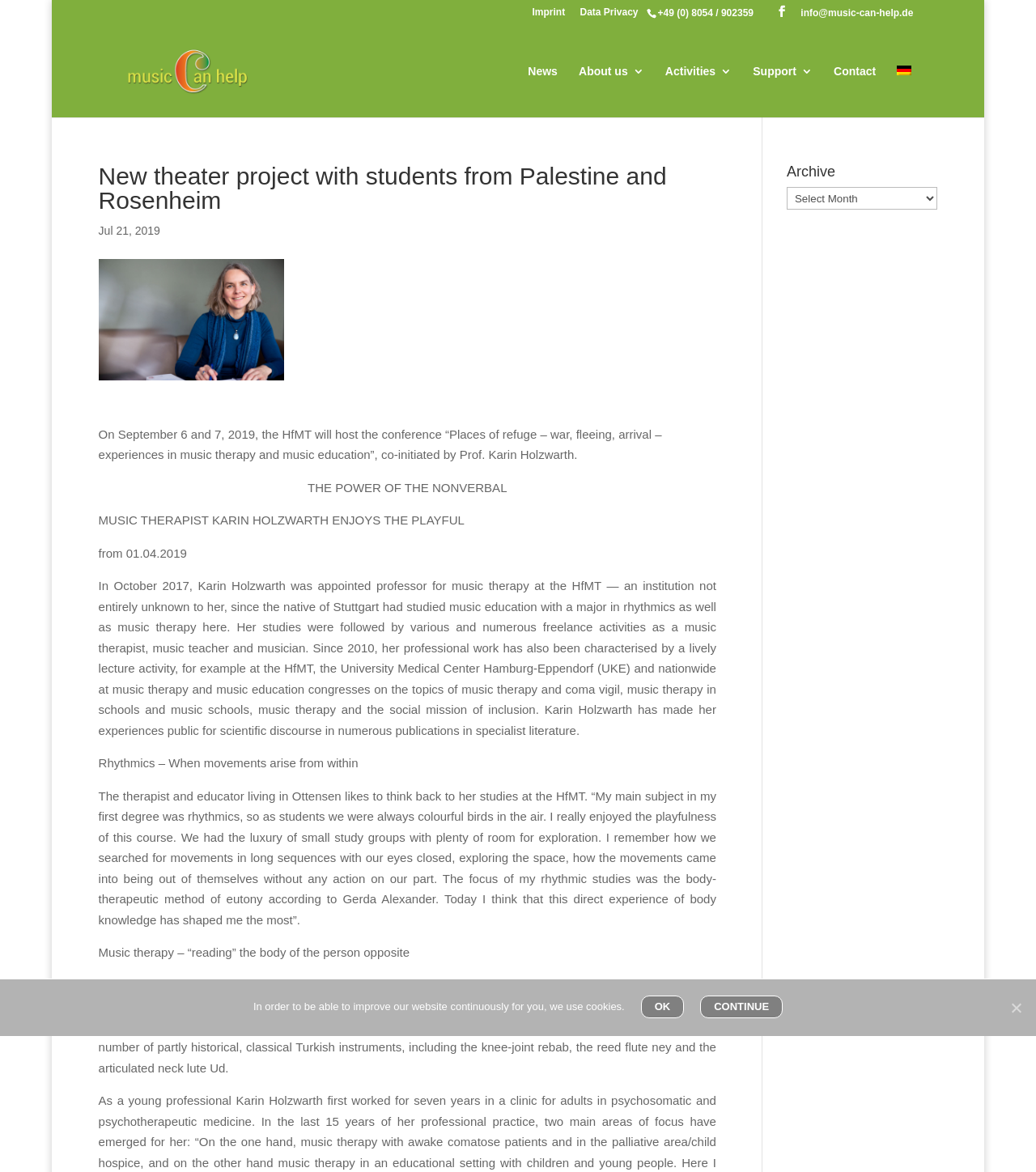Find the bounding box coordinates corresponding to the UI element with the description: "CONTINUE". The coordinates should be formatted as [left, top, right, bottom], with values as floats between 0 and 1.

[0.676, 0.849, 0.756, 0.869]